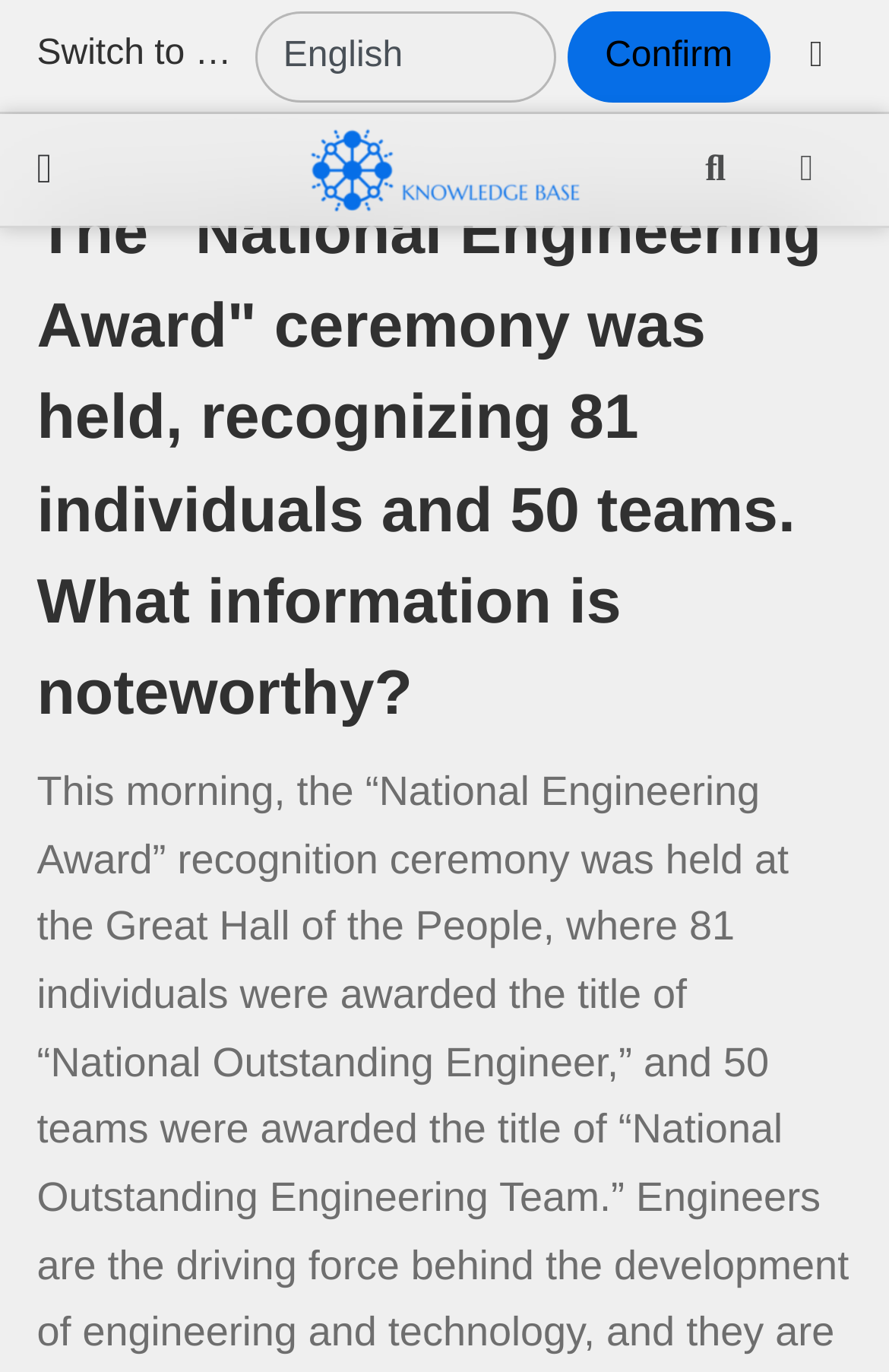Predict the bounding box of the UI element based on the description: "aria-label="Toggle navigation"". The coordinates should be four float numbers between 0 and 1, formatted as [left, top, right, bottom].

[0.041, 0.102, 0.058, 0.146]